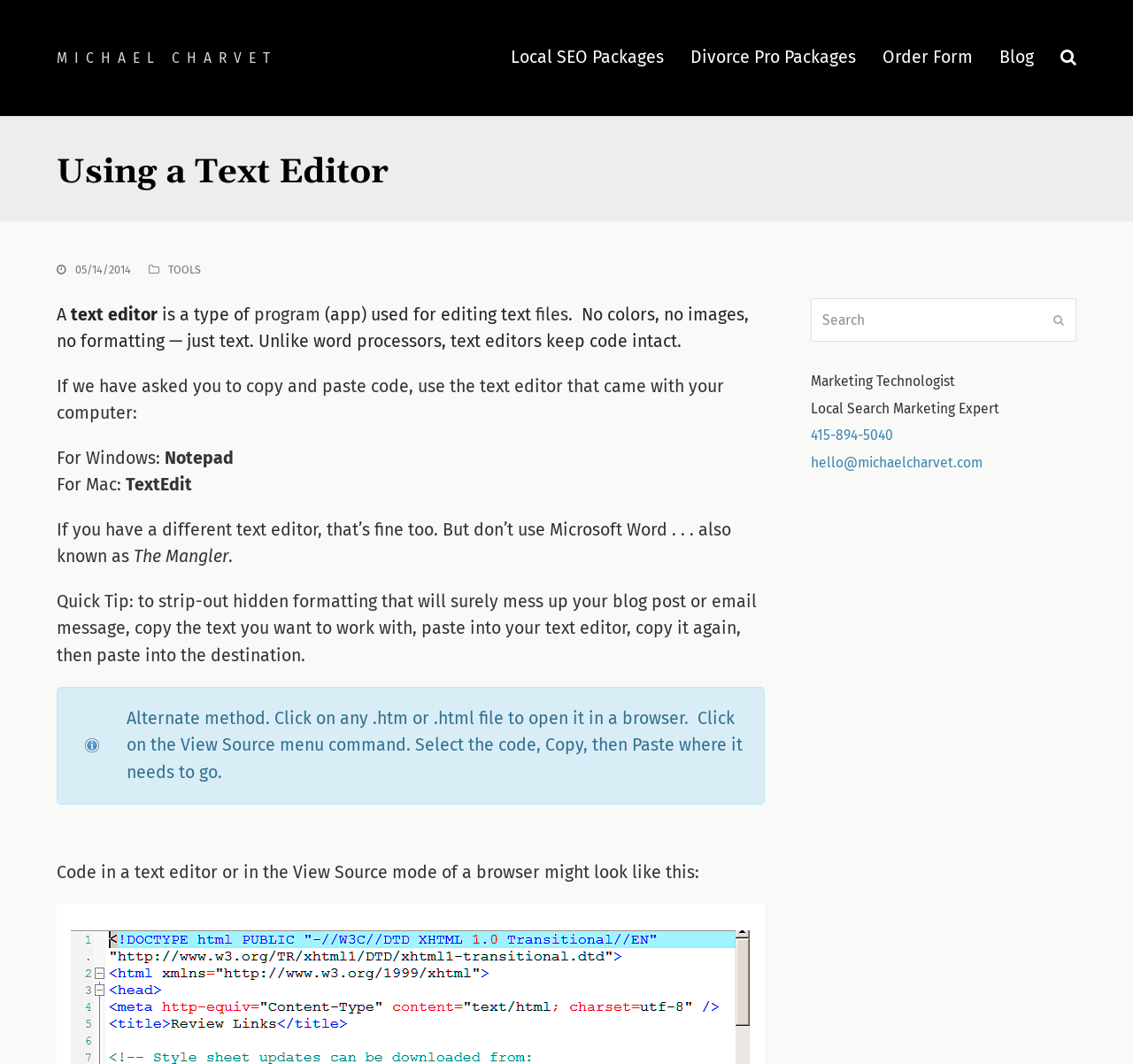What are the two default text editors mentioned on the webpage?
Offer a detailed and exhaustive answer to the question.

The webpage suggests using the default text editors that come with your computer, which are Notepad for Windows and TextEdit for Mac.